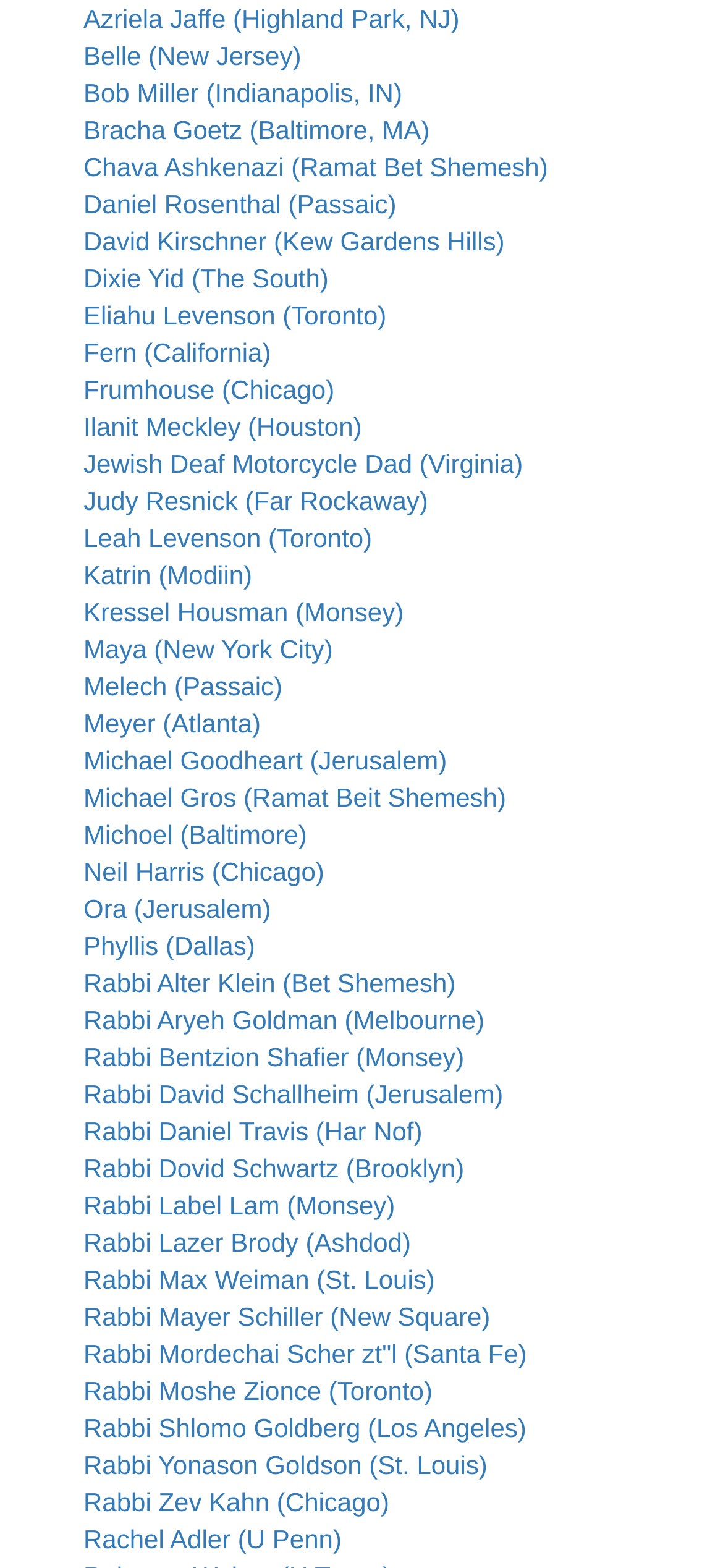What is the location of Rabbi David Schallheim?
Using the image, elaborate on the answer with as much detail as possible.

I found the link 'Rabbi David Schallheim (Jerusalem)' on the webpage, which indicates that Rabbi David Schallheim is from Jerusalem.